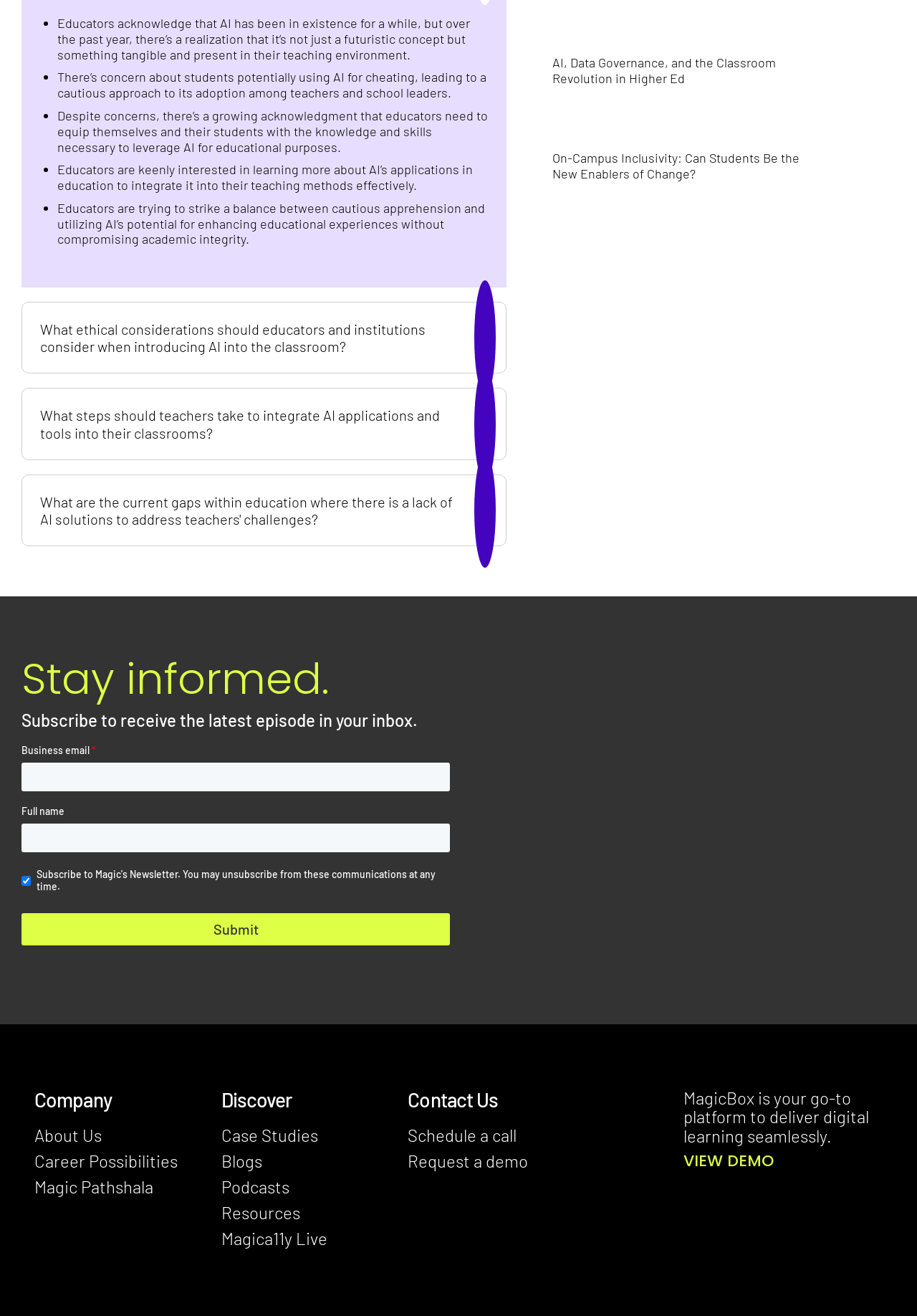Using the webpage screenshot, locate the HTML element that fits the following description and provide its bounding box: "Submit".

[0.023, 0.694, 0.491, 0.718]